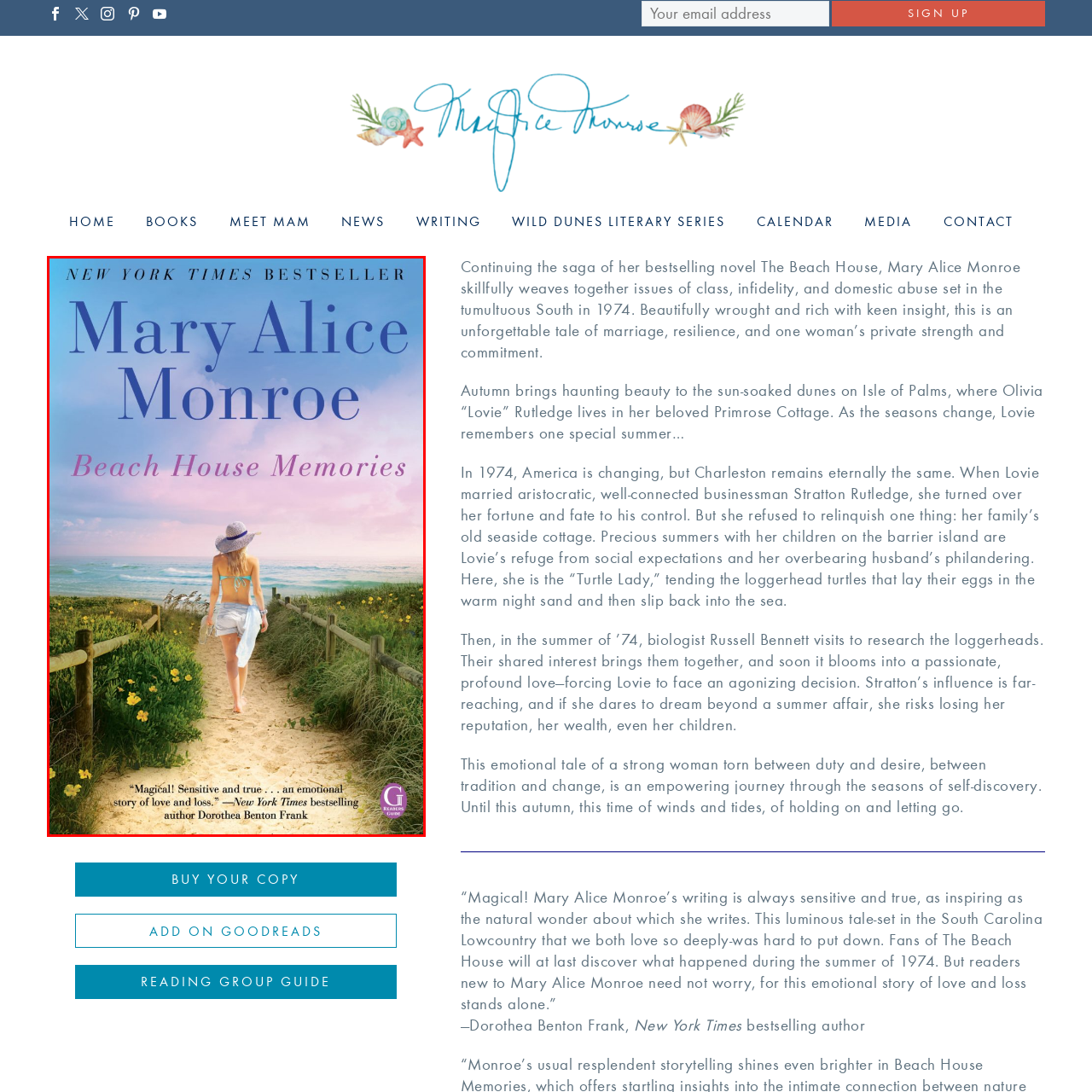Thoroughly describe the scene captured inside the red-bordered image.

The image features the cover of "Beach House Memories," a novel by Mary Alice Monroe, prominently displayed against a serene coastal backdrop. A woman, depicted from behind, walks along a sandy path bordered by lush greenery and vibrant flowers, leading to the beach. She wears a light blue blouse and white shorts, complemented by a stylish sunhat, evoking a sense of summer warmth and freedom.

The title "Beach House Memories" is artistically featured in elegant typography, just above the figure, while "NEW YORK TIMES BESTSELLER" is inscribed at the top, highlighting the book's acclaim. The overall composition radiates a tranquil, nostalgic vibe, inviting readers to immerse themselves in Monroe's touching storytelling. Accompanying the cover is a glowing endorsement from bestselling author Dorothea Benton Frank, emphasizing the emotional depth and beauty of the narrative.